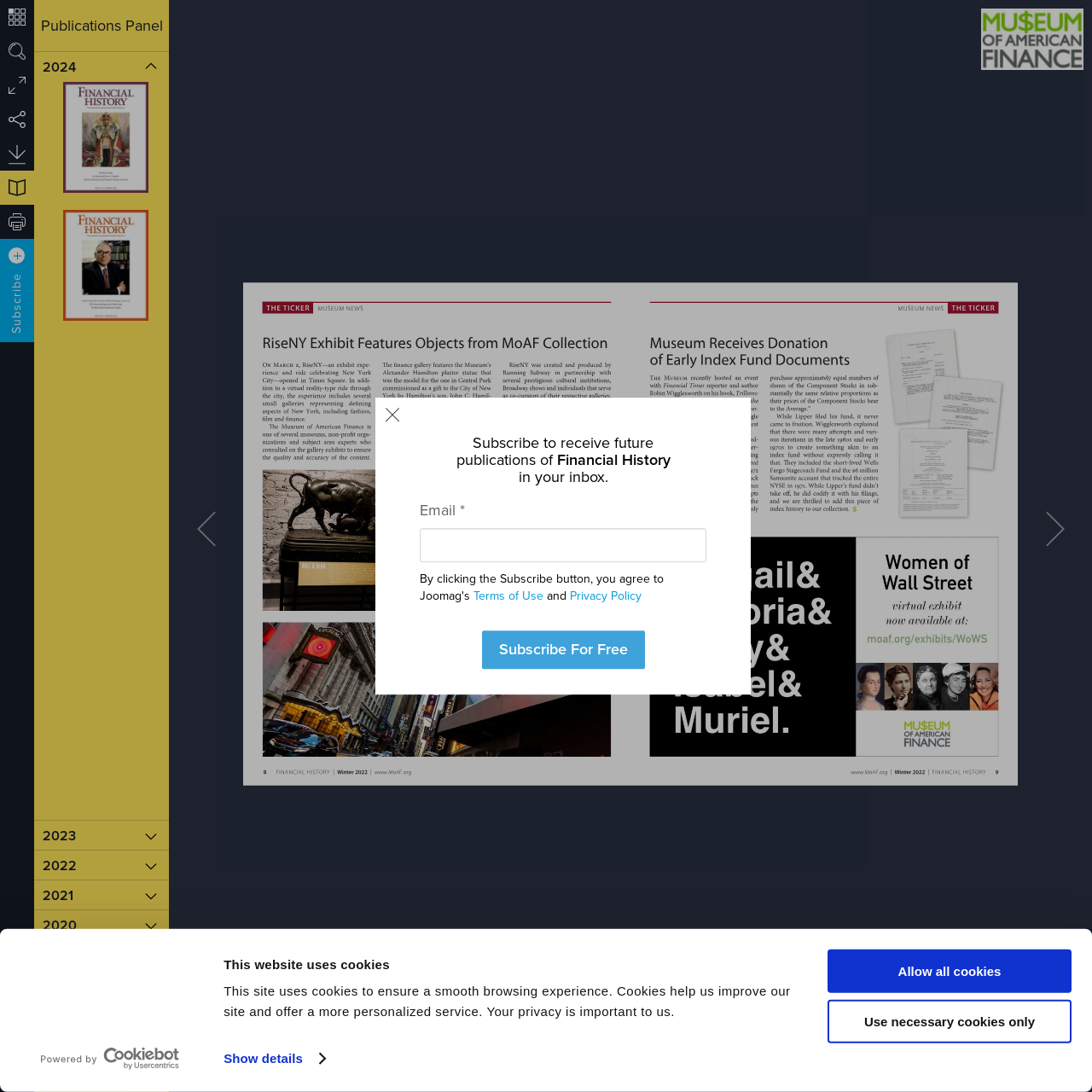Respond with a single word or phrase for the following question: 
How many pages are there in total?

42